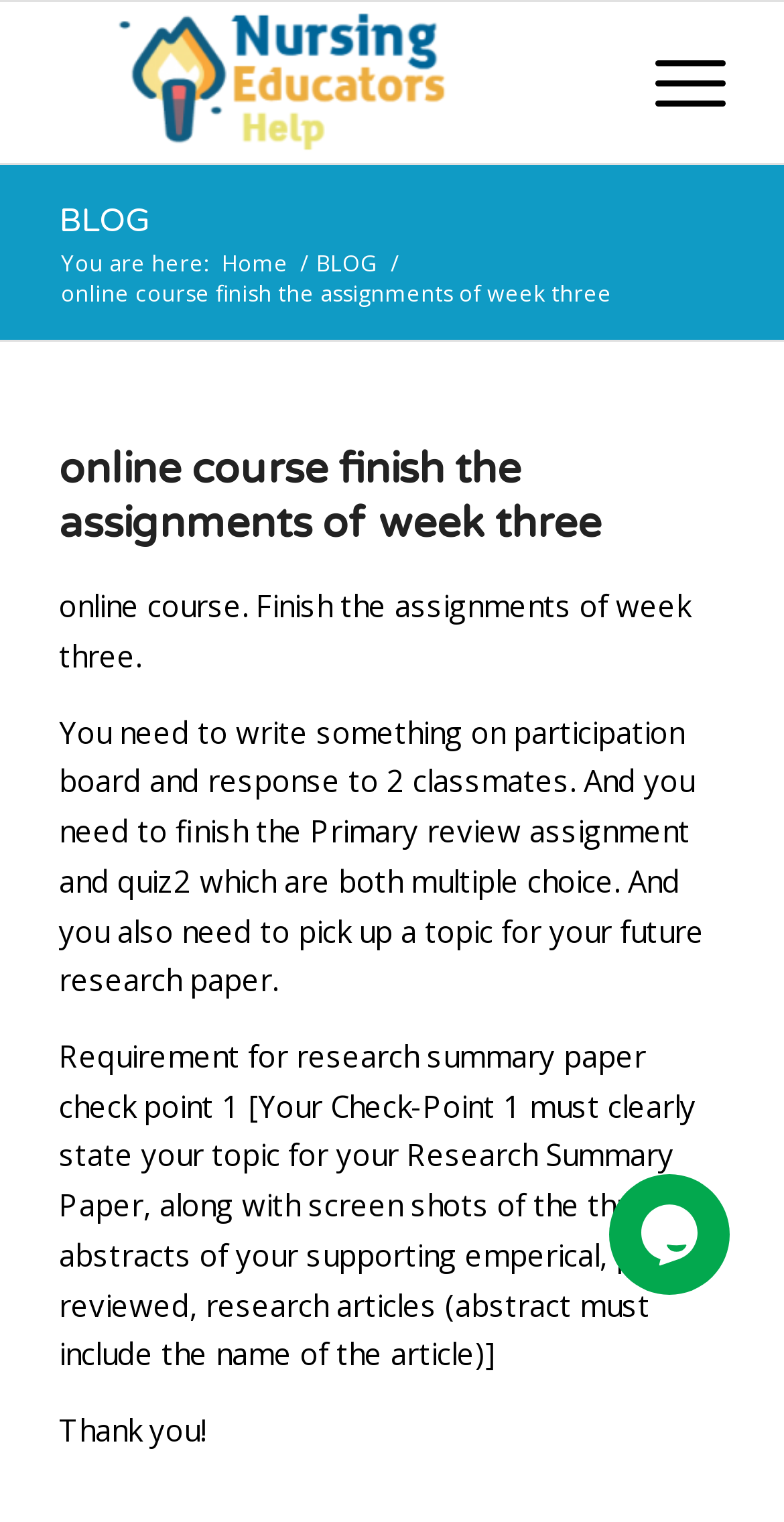Explain the features and main sections of the webpage comprehensively.

The webpage appears to be an online course platform, specifically focused on a week three assignment. At the top left corner, there is a logo image and a link to "nursingeducatorshelp". Next to it, there is a link to "BLOG". Below these elements, there is a navigation bar with links to "Home" and "BLOG" again, separated by a slash.

The main content of the page is divided into sections. The first section has a heading that reads "online course finish the assignments of week three". Below the heading, there is a brief description of the assignment, which includes writing on a participation board, responding to two classmates, and completing a Primary review assignment and quiz.

The next section provides more detailed instructions for a research summary paper, including a checklist of requirements. At the bottom of the page, there is a brief message saying "Thank you!". On the right side of the page, near the bottom, there is a chat widget iframe.

There are a total of 5 links on the page, including the logo link, two "BLOG" links, a "Home" link, and a link to the assignment title. There are also 5 static text elements, which provide instructions and descriptions for the assignment.